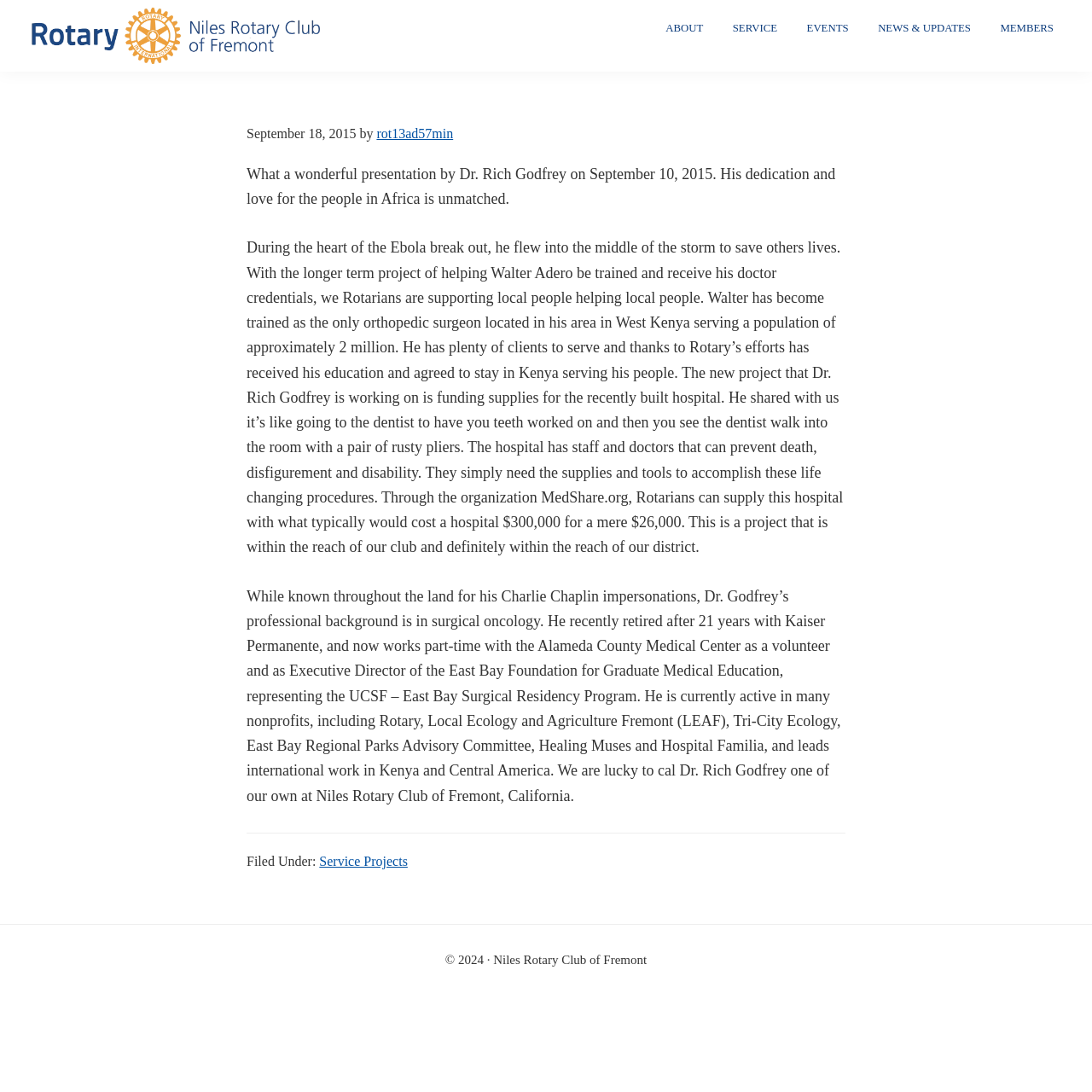What is the name of the club Dr. Rich Godfrey is a part of?
Could you give a comprehensive explanation in response to this question?

I found this information in the header section of the webpage, where it is mentioned that 'Official website of the Niles Rotary Club of Fremont, California'.